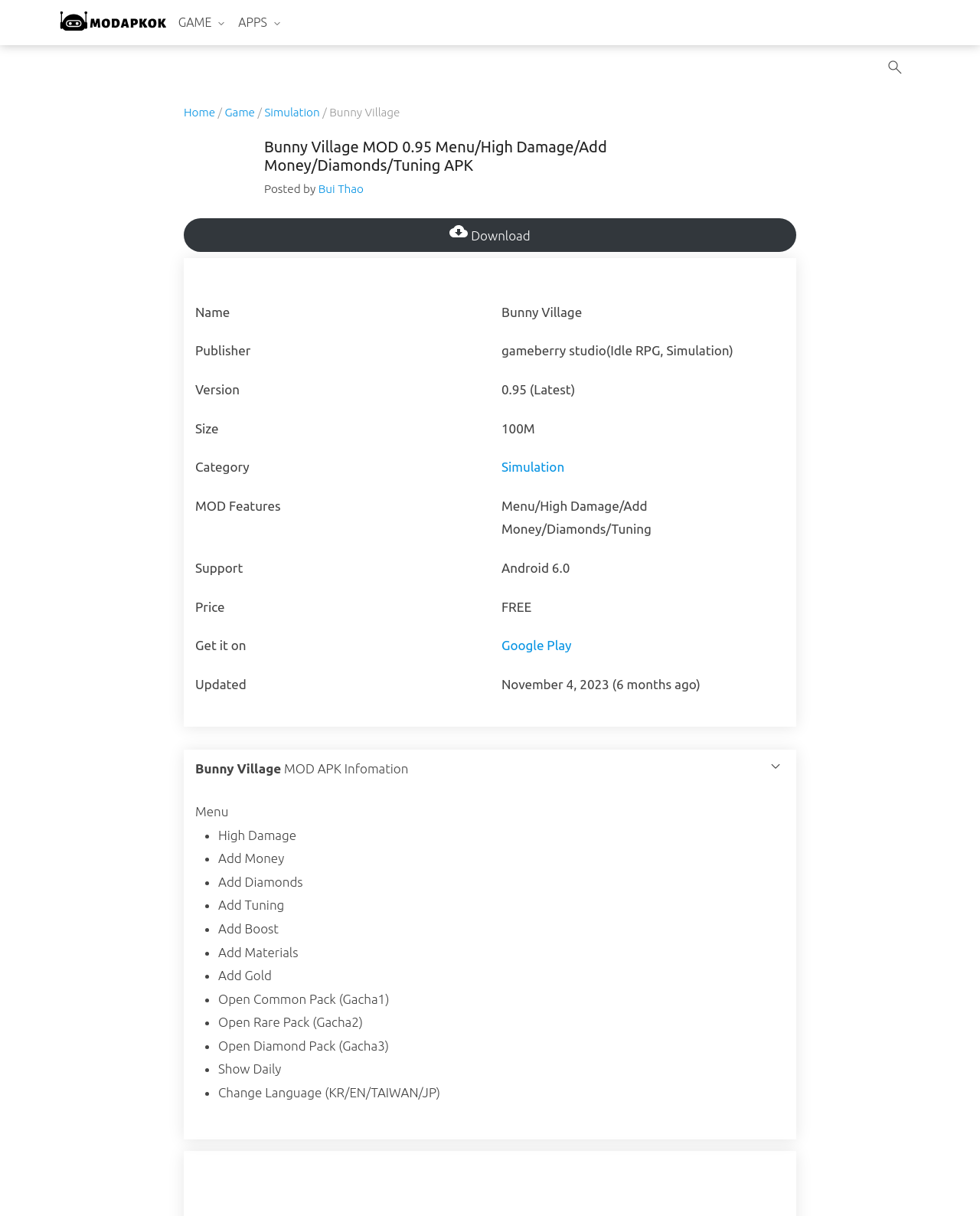Please locate the bounding box coordinates for the element that should be clicked to achieve the following instruction: "Check the 'MOD Features'". Ensure the coordinates are given as four float numbers between 0 and 1, i.e., [left, top, right, bottom].

[0.5, 0.4, 0.801, 0.451]